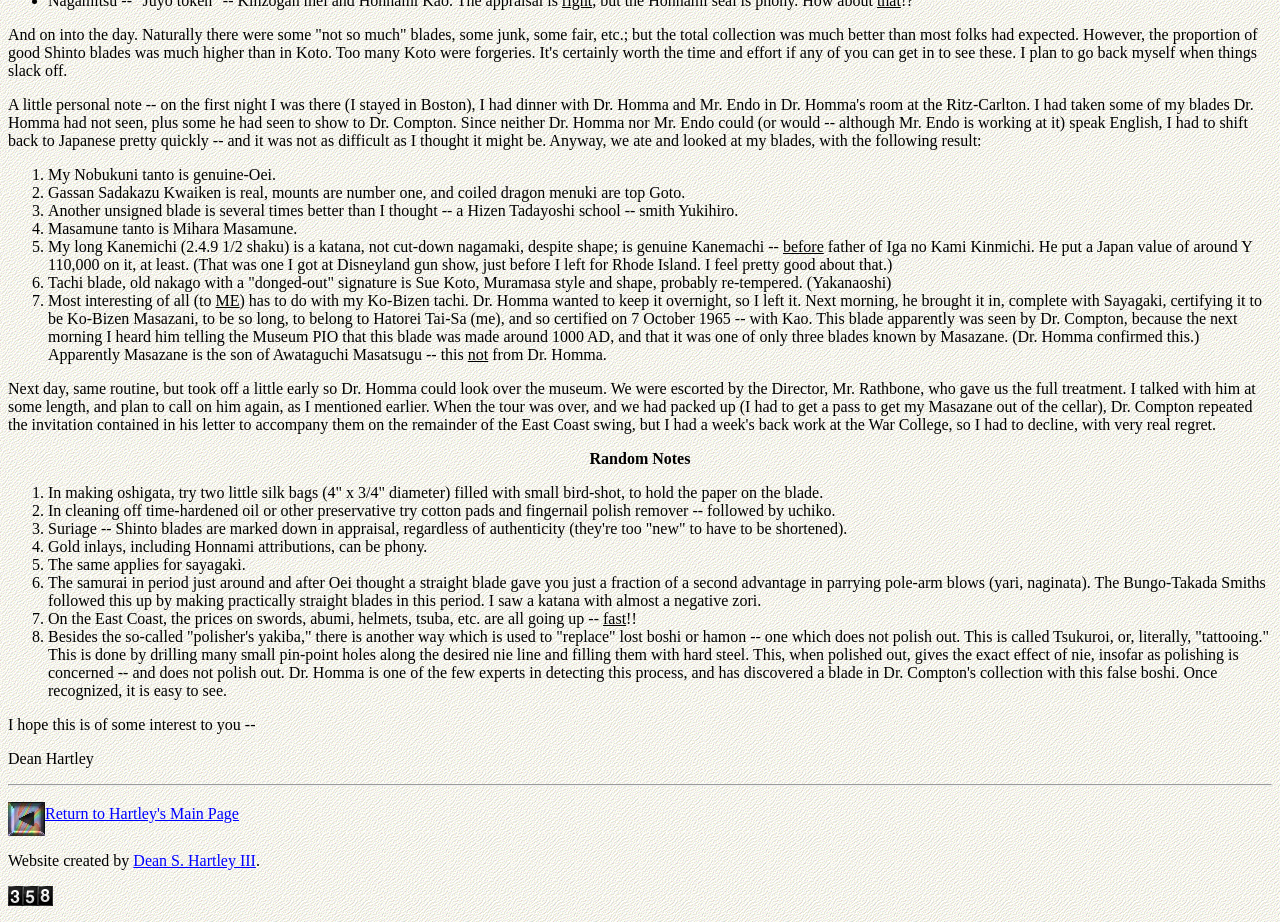Using the elements shown in the image, answer the question comprehensively: What is the purpose of the 'Tsukuroi' process?

According to the webpage, the 'Tsukuroi' process is used to 'replace' lost boshi or hamon, and it involves drilling small holes along the desired nie line and filling them with hard steel, which gives the exact effect of nie when polished.